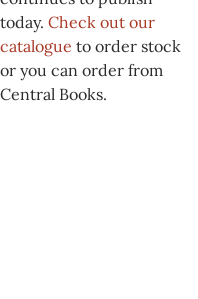Where can readers order stock from?
Using the screenshot, give a one-word or short phrase answer.

Central Books